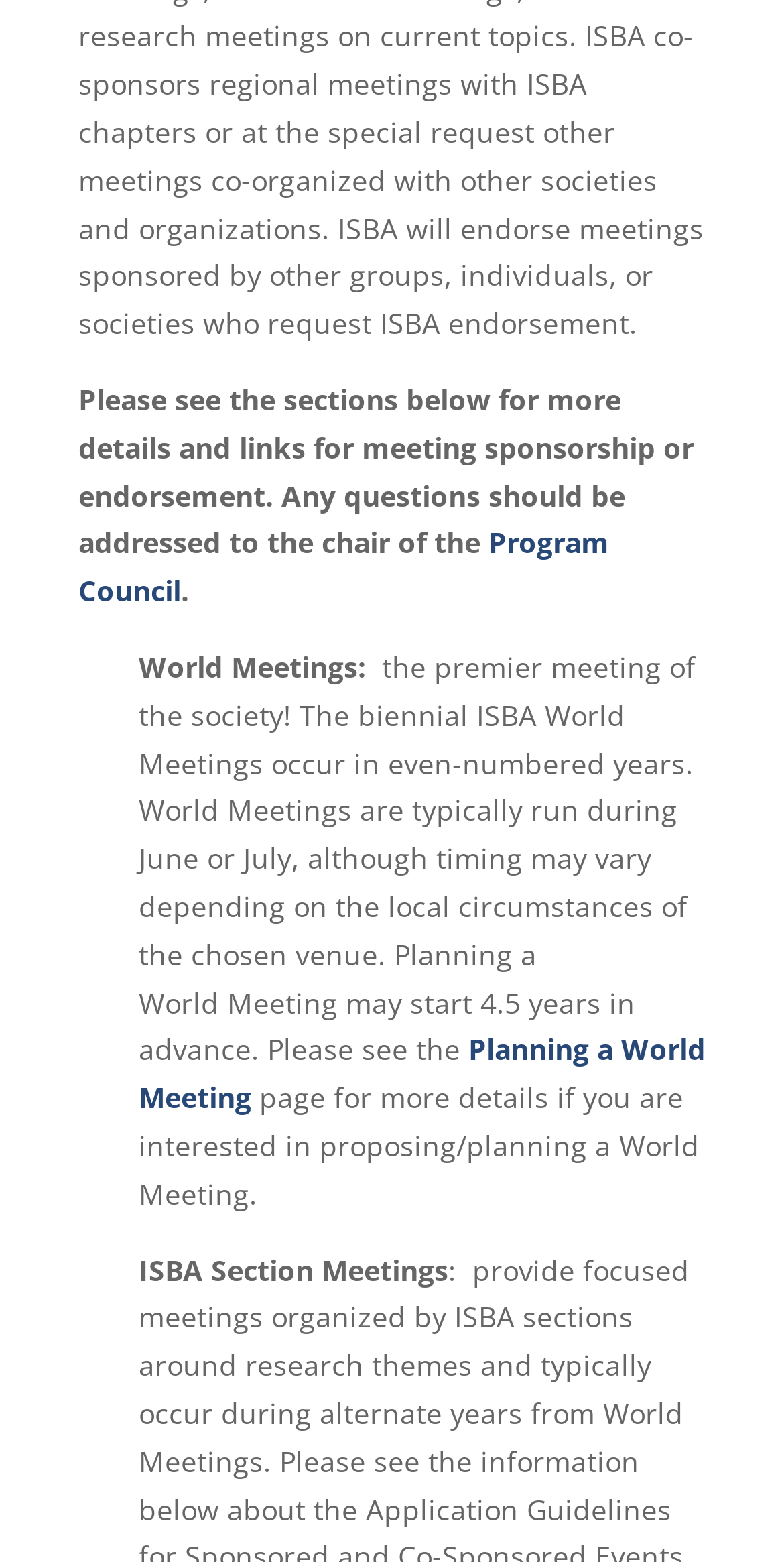Use a single word or phrase to answer the question: 
What is the purpose of the World Meetings?

Premier meeting of the society